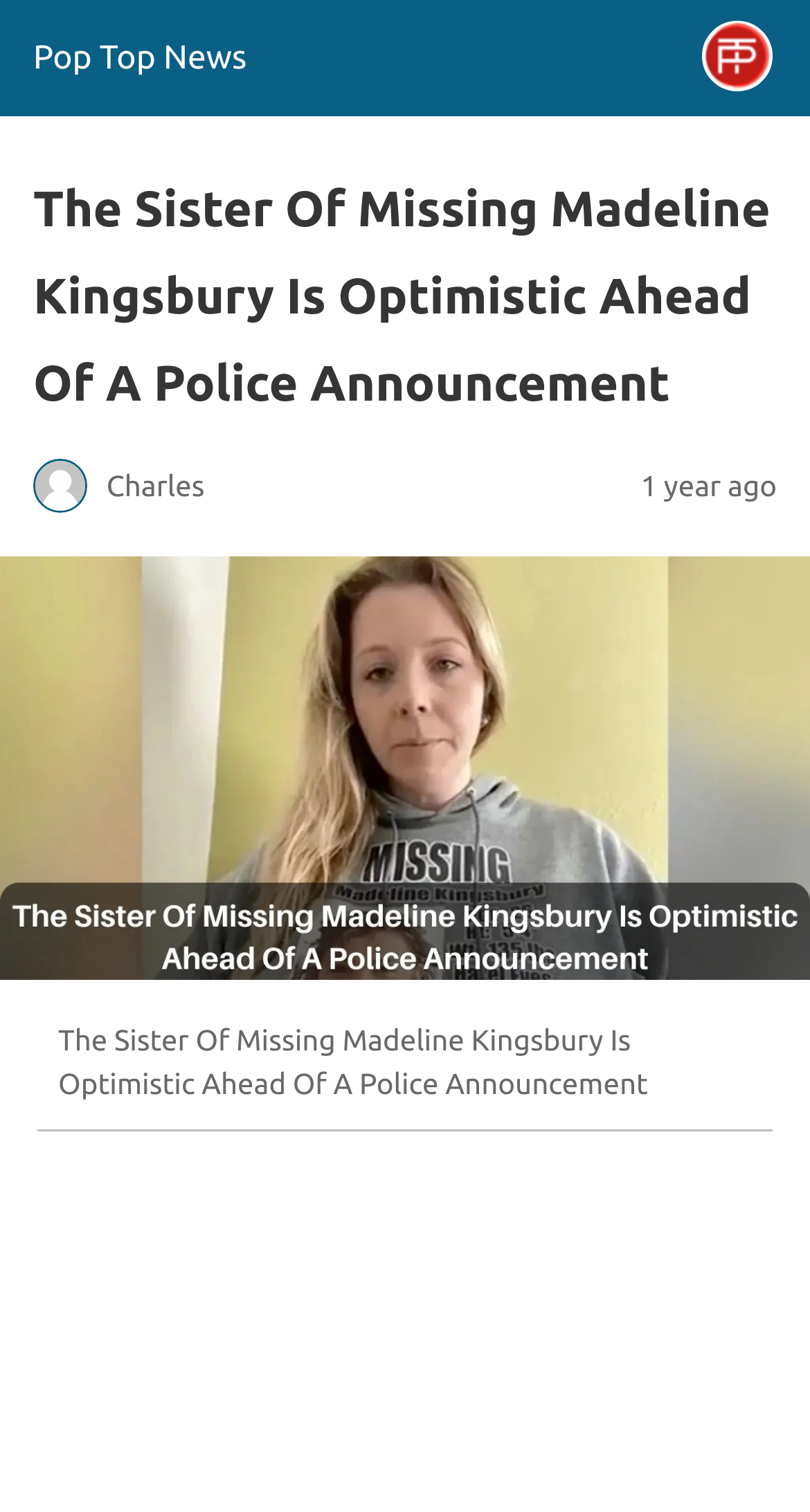What is the tone of the sister in the article?
Look at the image and respond with a one-word or short-phrase answer.

Optimistic